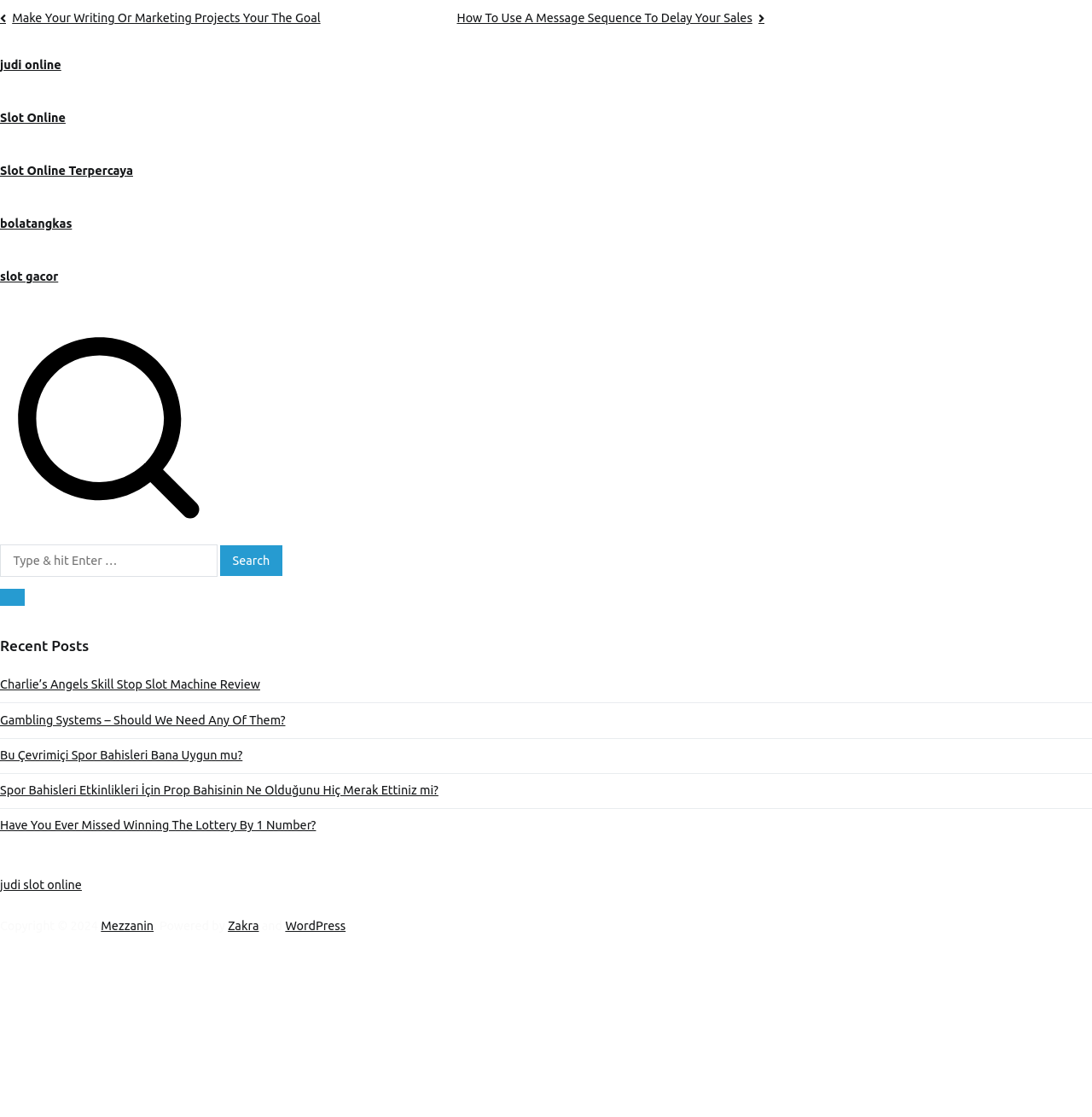Determine the bounding box coordinates for the UI element matching this description: "judi online".

[0.0, 0.052, 0.056, 0.065]